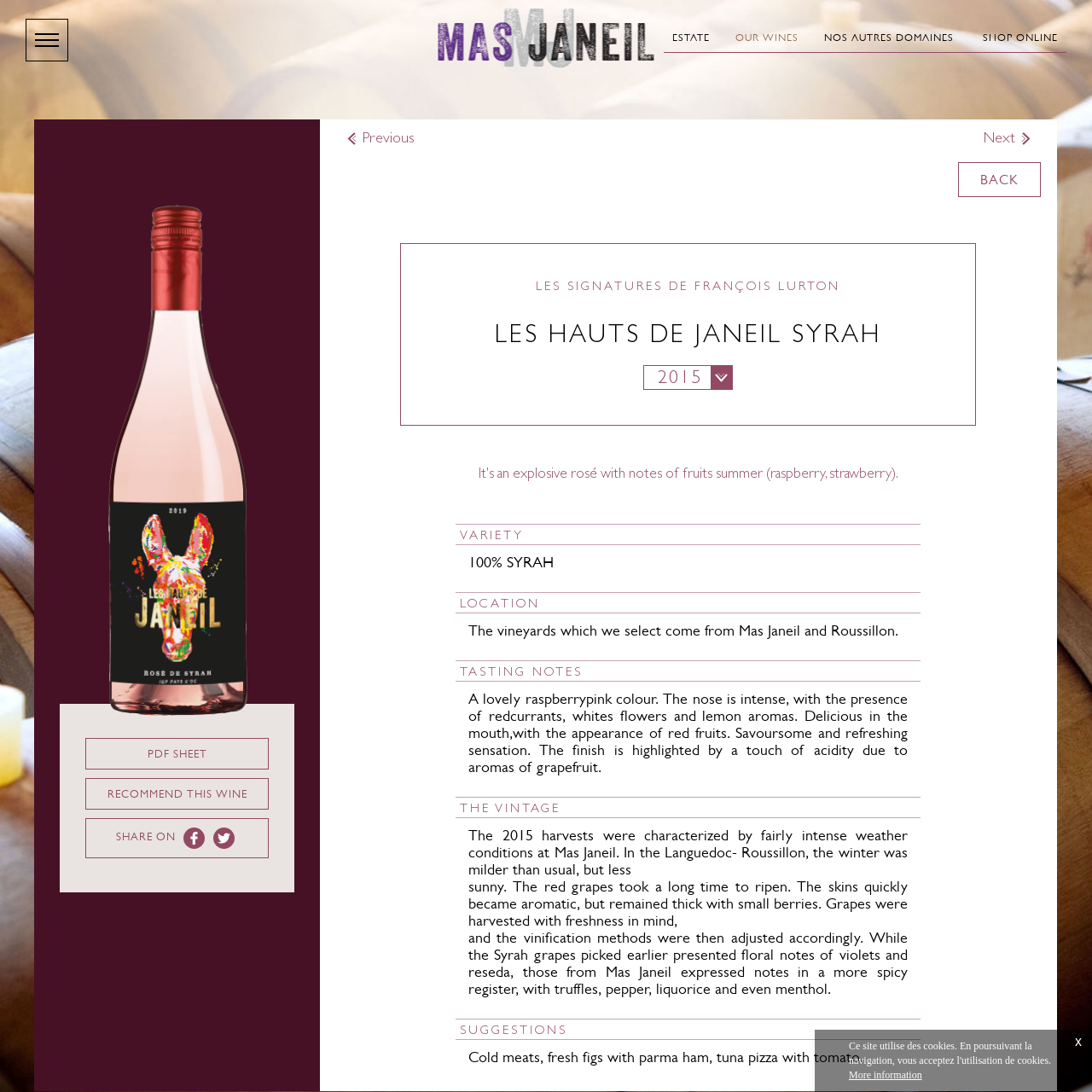What is the color of the wine?
Using the details from the image, give an elaborate explanation to answer the question.

The color of the wine is described in the StaticText 'A lovely raspberrypink colour.' under the heading 'TASTING NOTES'.